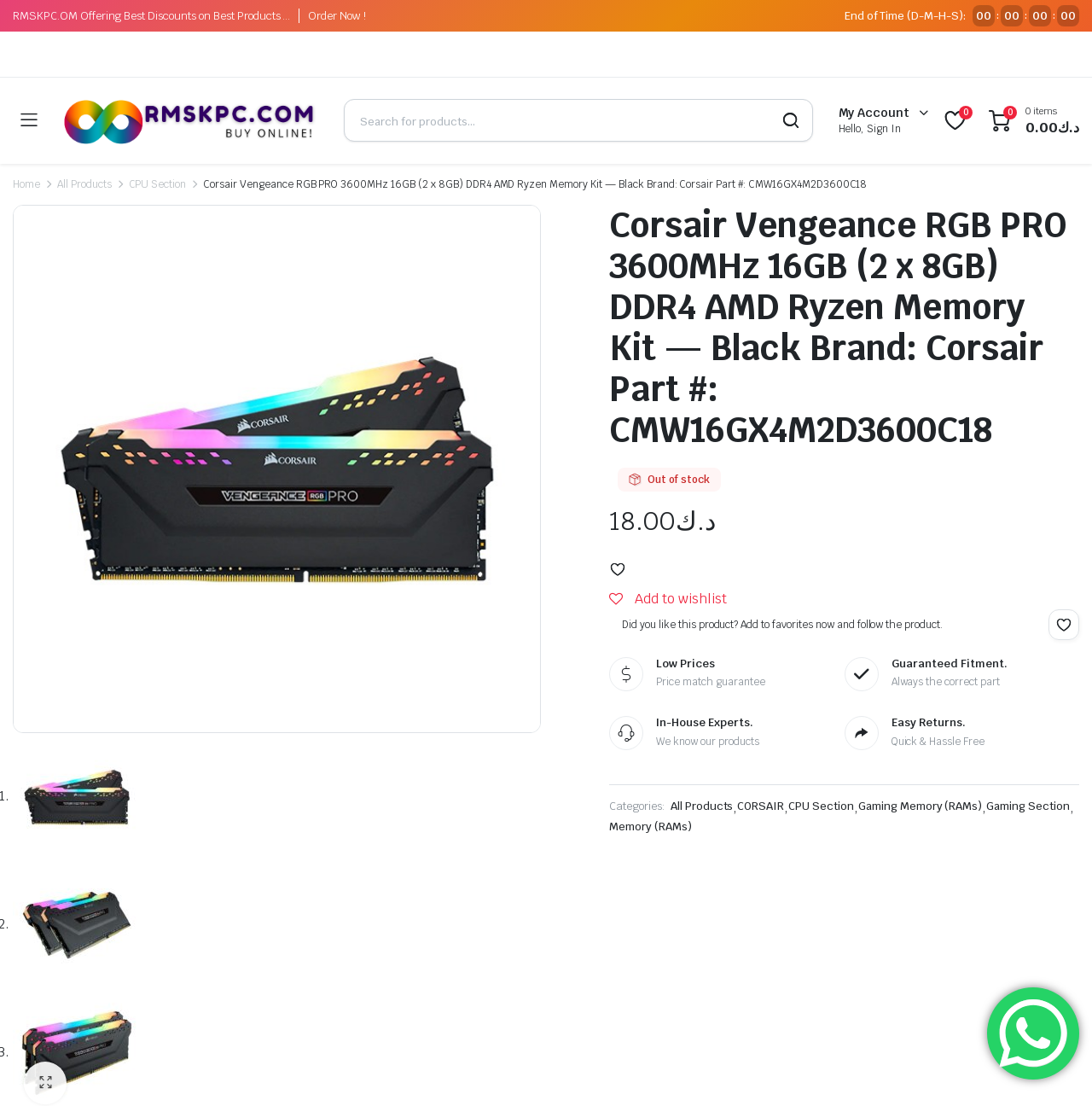Locate the bounding box coordinates of the element that should be clicked to execute the following instruction: "Explore UI/UX".

None